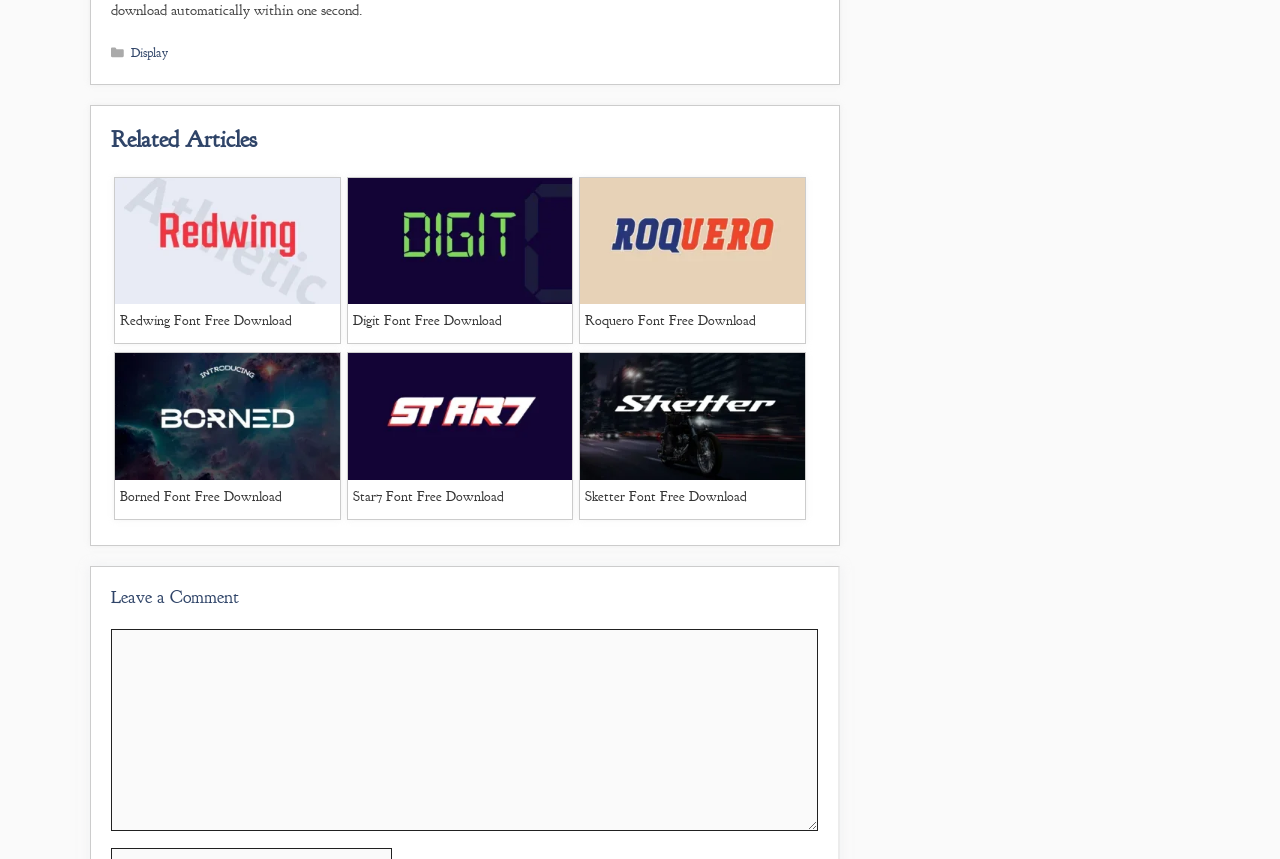Find the bounding box coordinates of the element's region that should be clicked in order to follow the given instruction: "Click on the 'Digit Font Free Download' link". The coordinates should consist of four float numbers between 0 and 1, i.e., [left, top, right, bottom].

[0.272, 0.354, 0.447, 0.393]